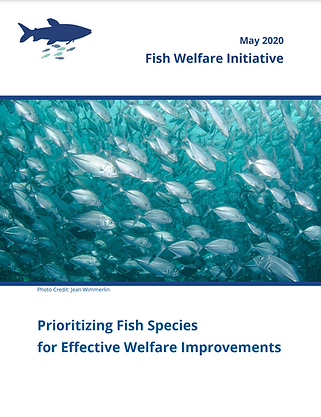Who is attributed with the photo credit?
Give a thorough and detailed response to the question.

The photo credit is attributed to Jean Winmerlin, which implies that the image used on the cover page is taken by this individual. The credit is mentioned at the bottom of the cover page, indicating the source of the image.